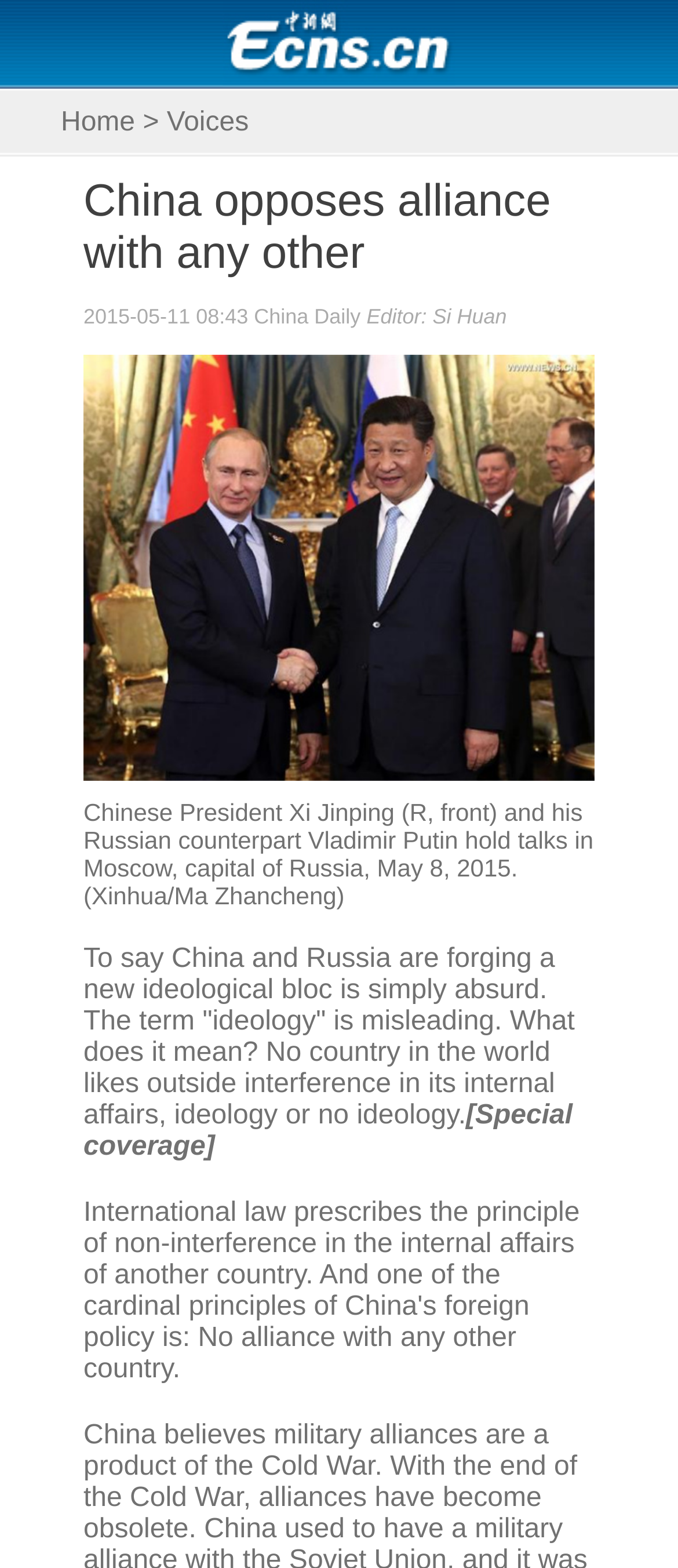Your task is to extract the text of the main heading from the webpage.

China opposes alliance with any other